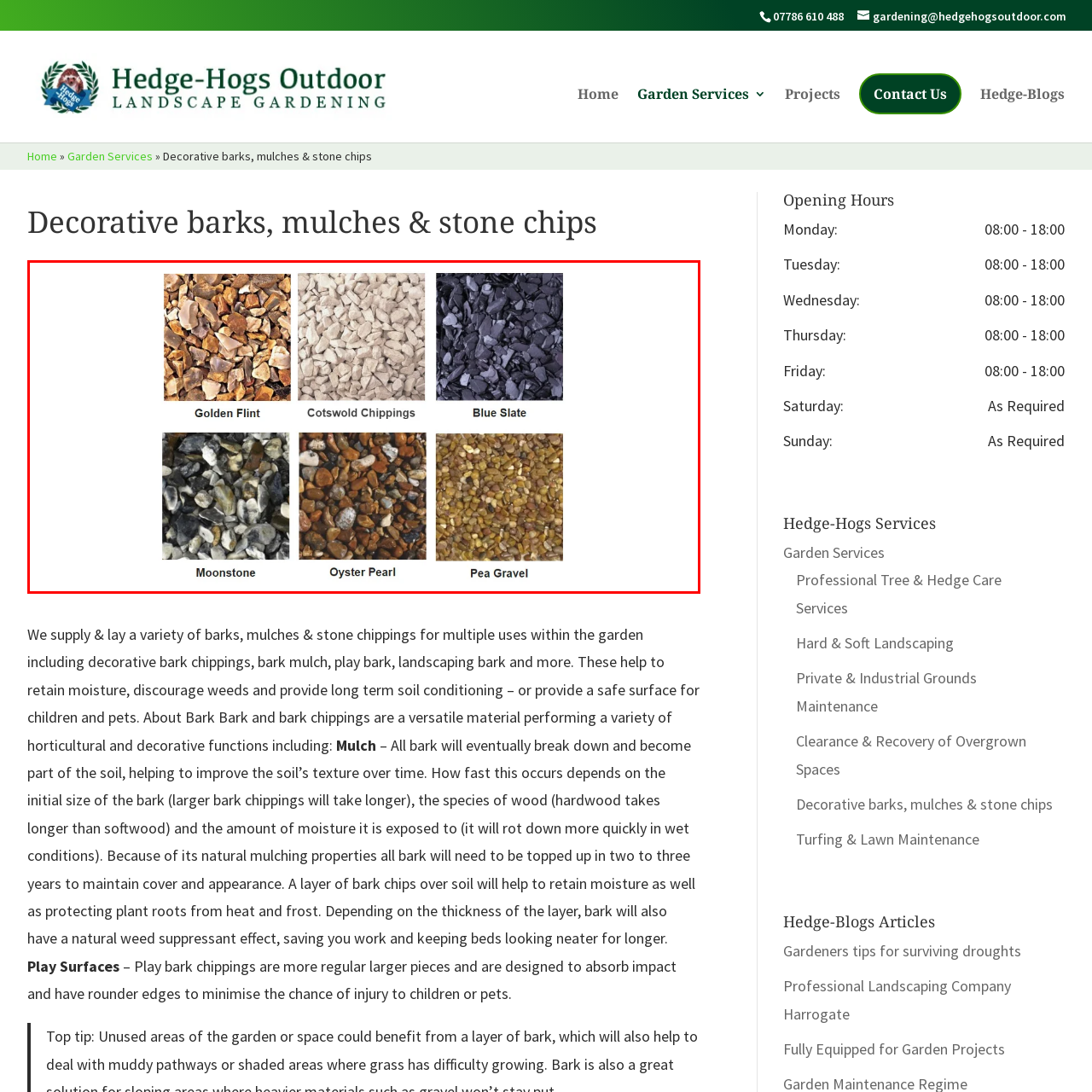Give an in-depth description of the image within the red border.

The image showcases a variety of decorative stones suitable for landscaping, specifically highlighting six different types prominently displayed in a grid format. The top row features "Golden Flint," known for its warm, earthy tones; "Cotswold Chippings," which are light and neutral; and "Blue Slate," characterized by its rich dark hues. The bottom row includes "Moonstone," a blended stone with subtle variations; "Oyster Pearl," displaying a mix of browns and creams; and "Pea Gravel," featuring small, rounded stones in a golden shade. This assortment is ideal for enhancing garden aesthetics, providing both functionality and beauty in landscaping projects.